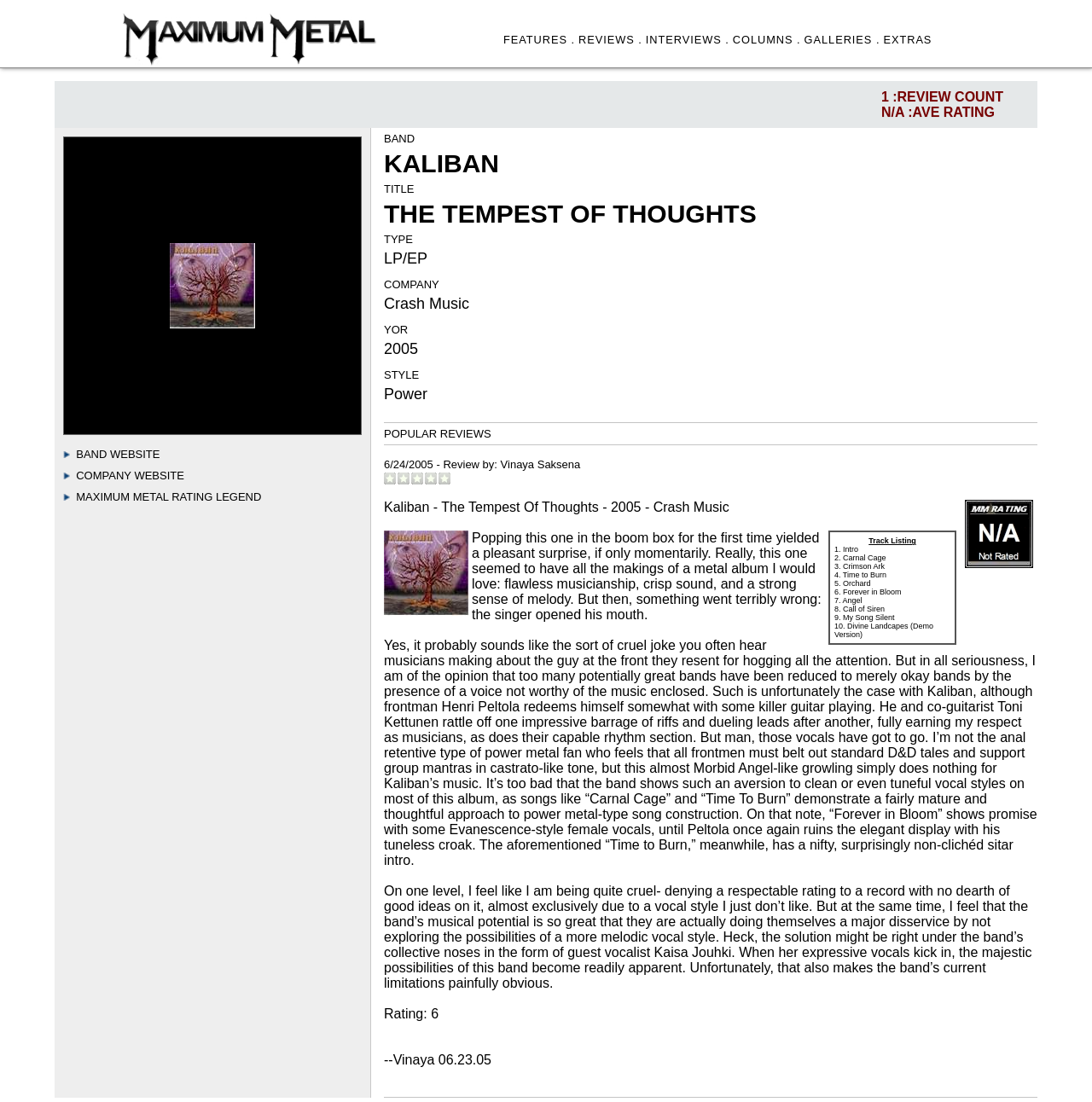Select the bounding box coordinates of the element I need to click to carry out the following instruction: "Click the BAND WEBSITE link".

[0.07, 0.406, 0.146, 0.418]